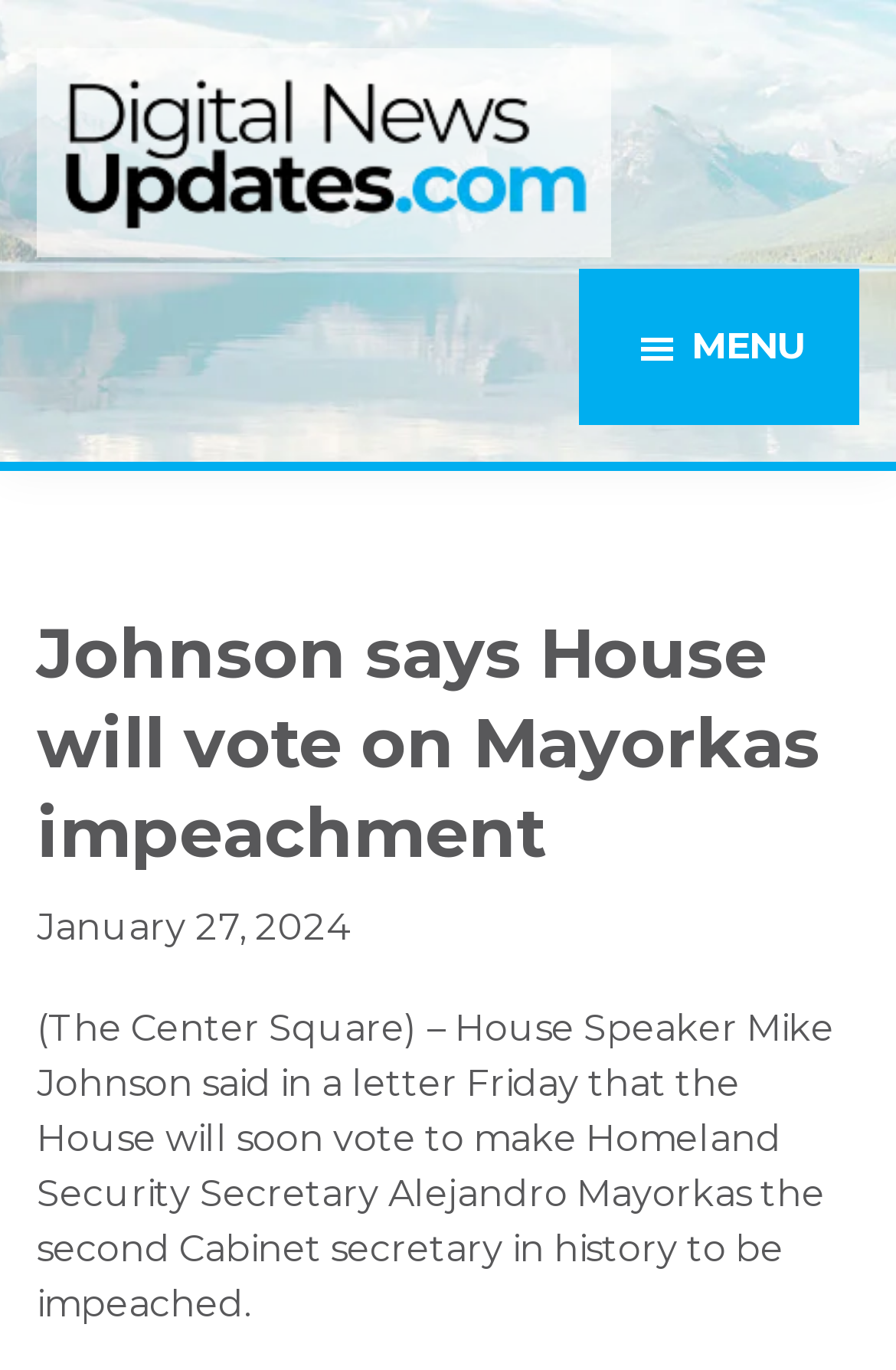Locate the primary heading on the webpage and return its text.

Johnson says House will vote on Mayorkas impeachment